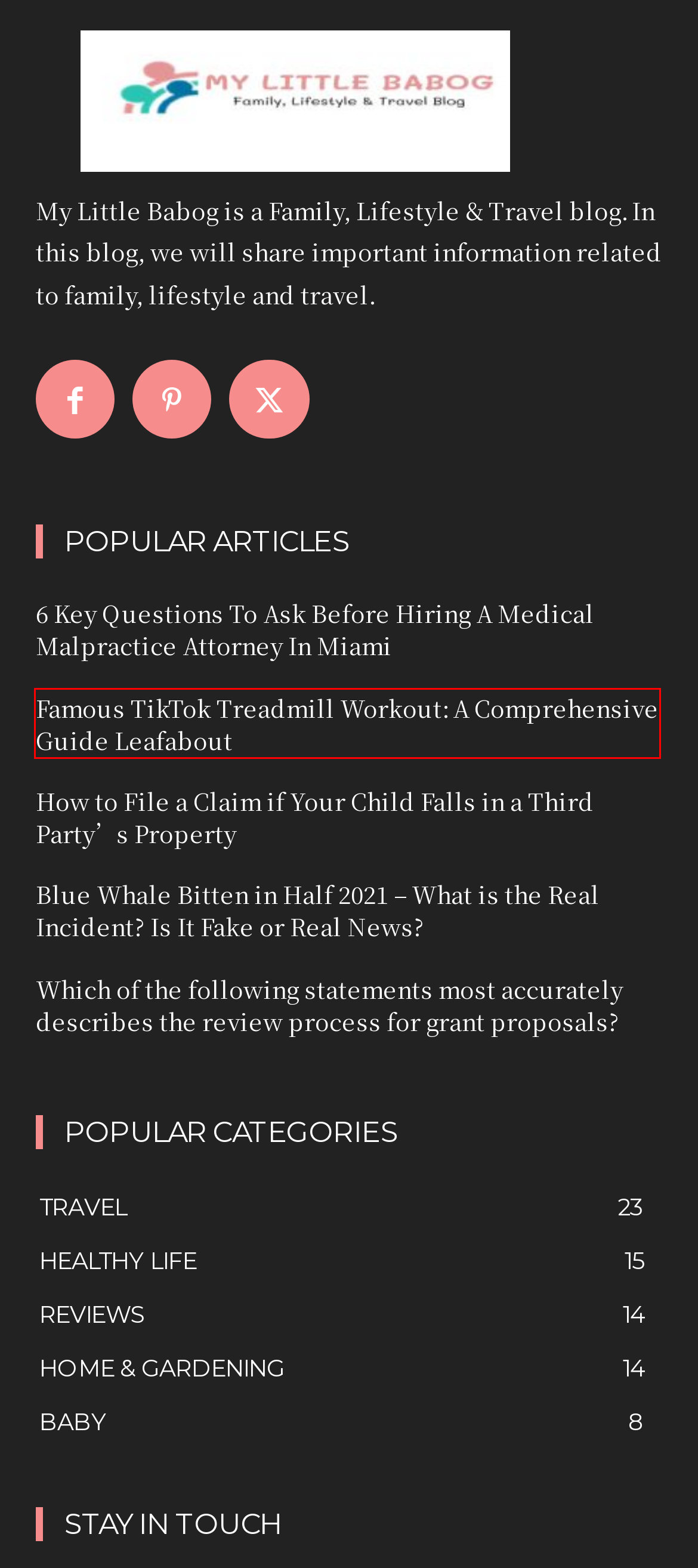Given a screenshot of a webpage with a red bounding box around an element, choose the most appropriate webpage description for the new page displayed after clicking the element within the bounding box. Here are the candidates:
A. How To File A Claim If Your Child Falls In A Third Party's Property
B. Which Of The Following Statements Most Accurately Describes The Review Process For Grant Proposals?
C. Famous TikTok Treadmill Workout: A Comprehensive Guide Leafabout
D. Fashion
E. Decor & Design
F. My Little Babog - Family, Lifestyle & Travel Blog
G. Baby
H. Travel

C